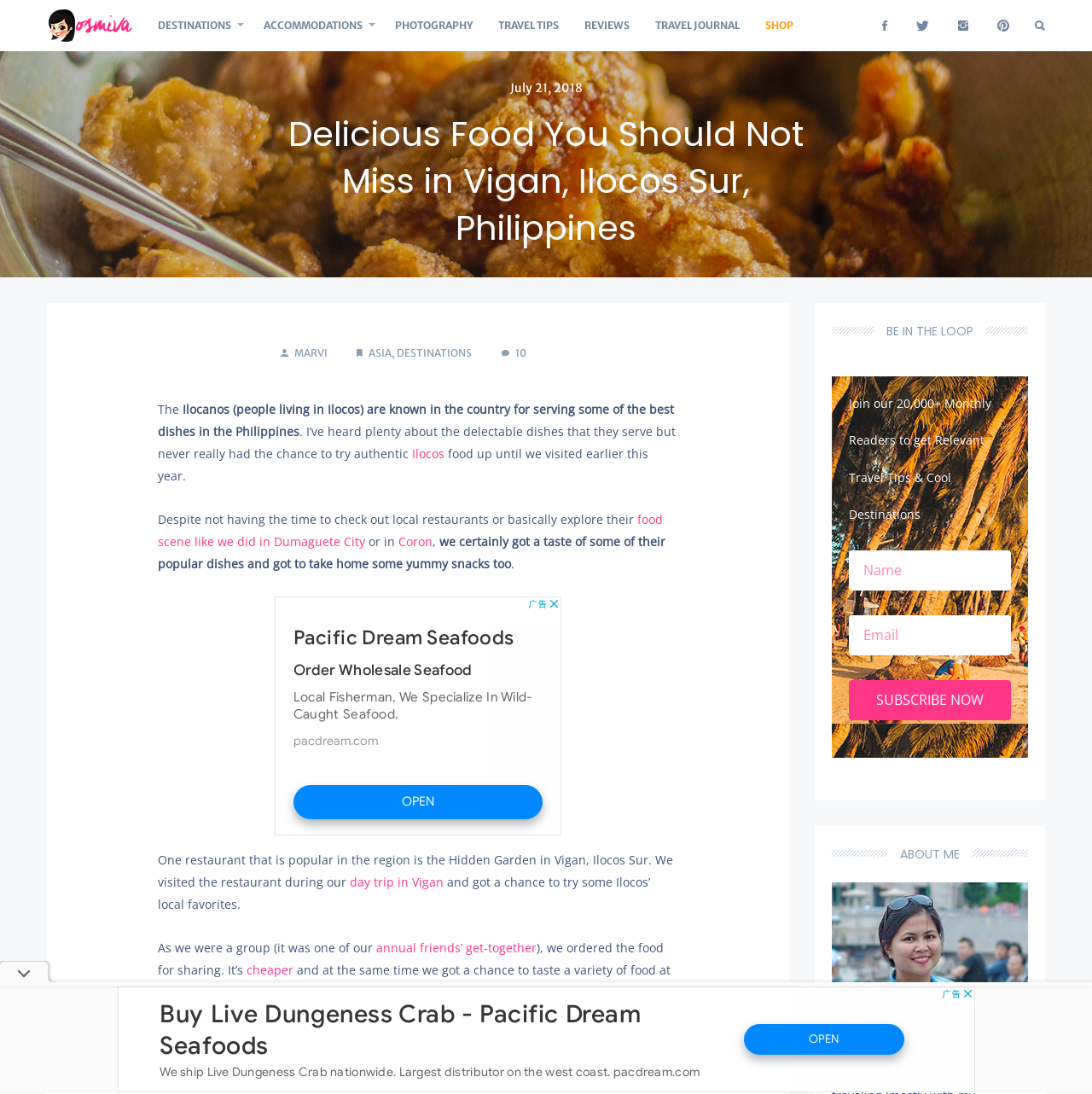Please determine the headline of the webpage and provide its content.

Delicious Food You Should Not Miss in Vigan, Ilocos Sur, Philippines